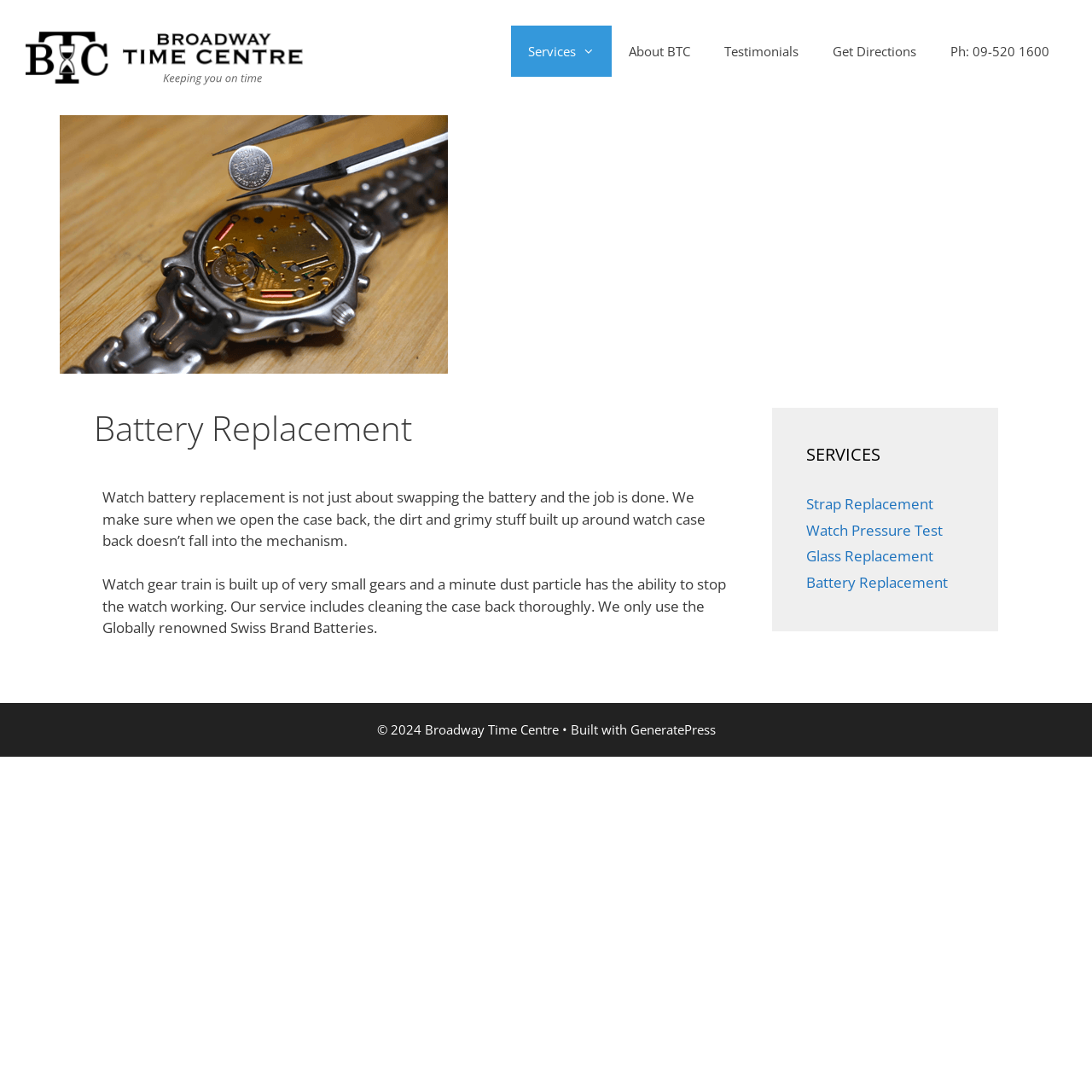What brand of batteries are used by the time centre?
Refer to the screenshot and answer in one word or phrase.

Globally renowned Swiss Brand